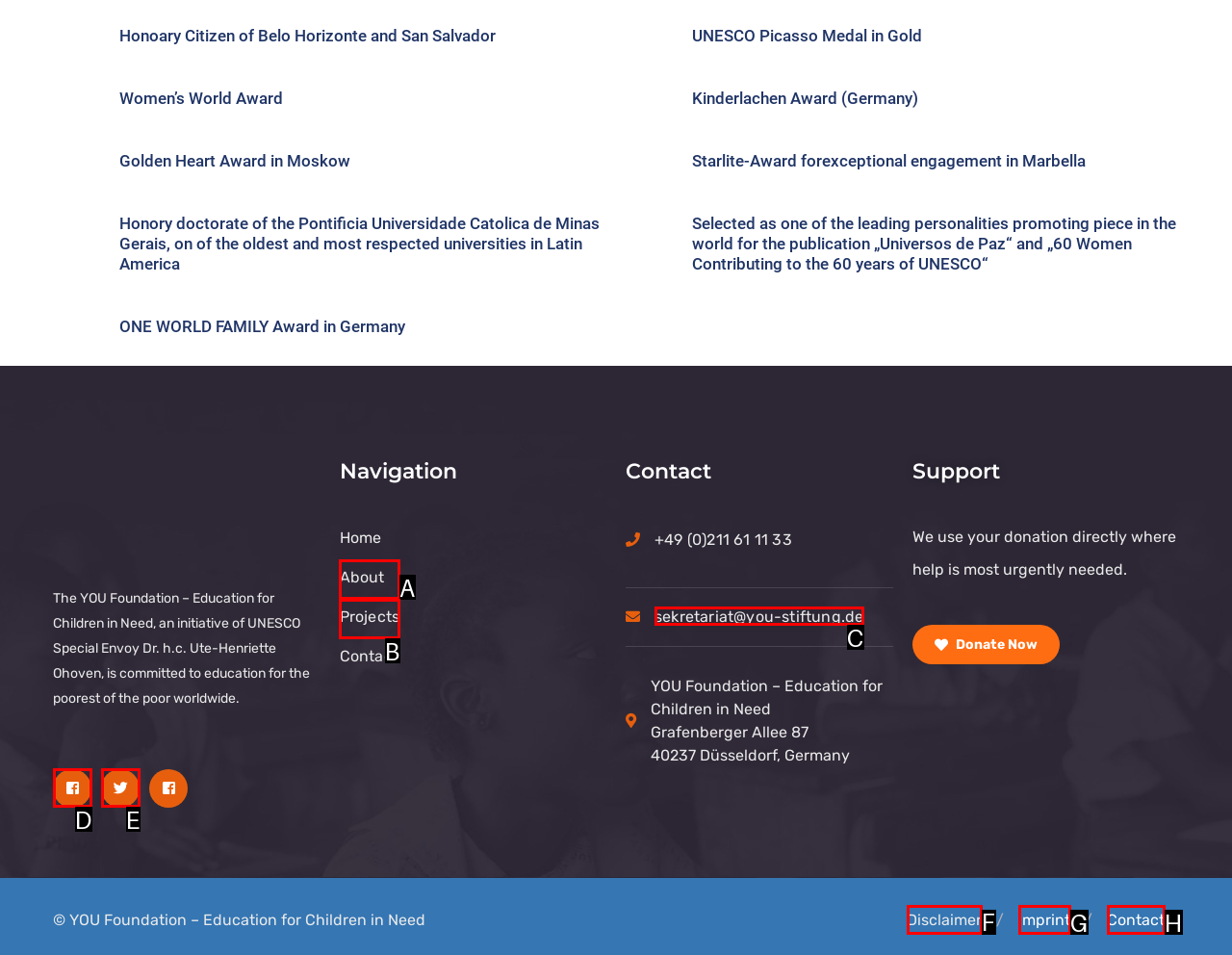Determine the appropriate lettered choice for the task: View the Disclaimer. Reply with the correct letter.

F